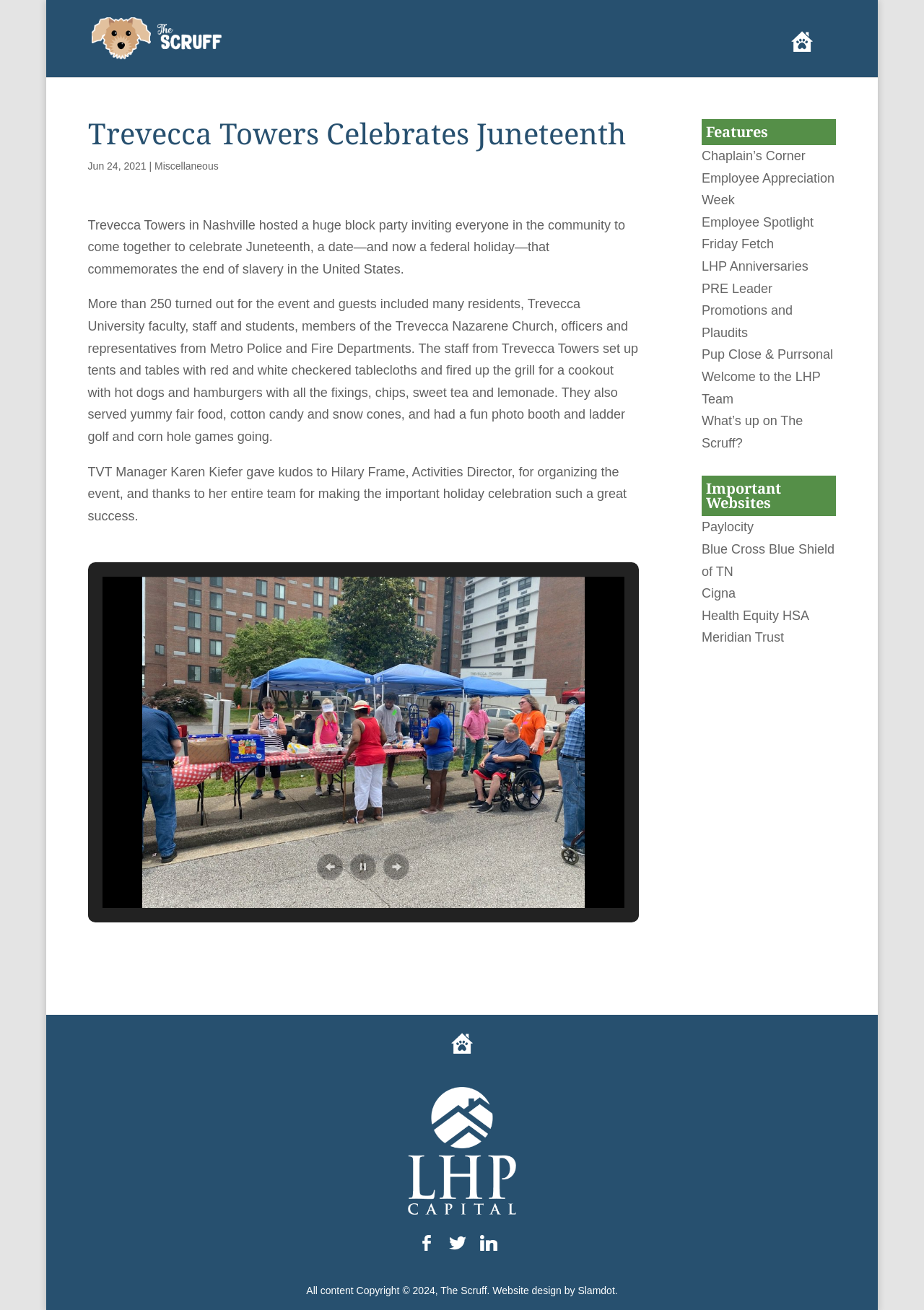Please provide the bounding box coordinates for the element that needs to be clicked to perform the instruction: "Watch the latest sermon". The coordinates must consist of four float numbers between 0 and 1, formatted as [left, top, right, bottom].

None